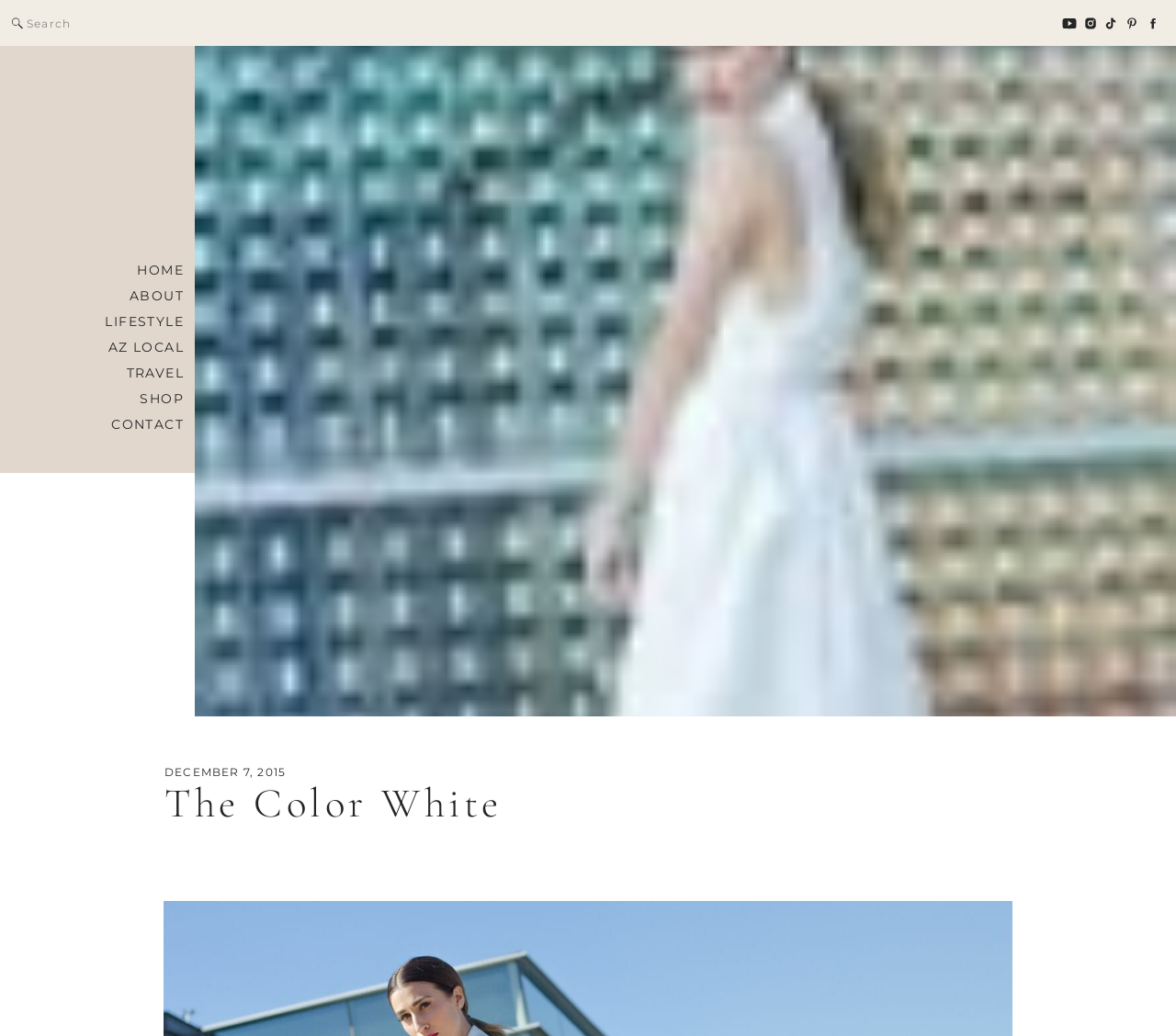Can you find the bounding box coordinates for the element to click on to achieve the instruction: "Search for something"?

[0.023, 0.014, 0.114, 0.031]